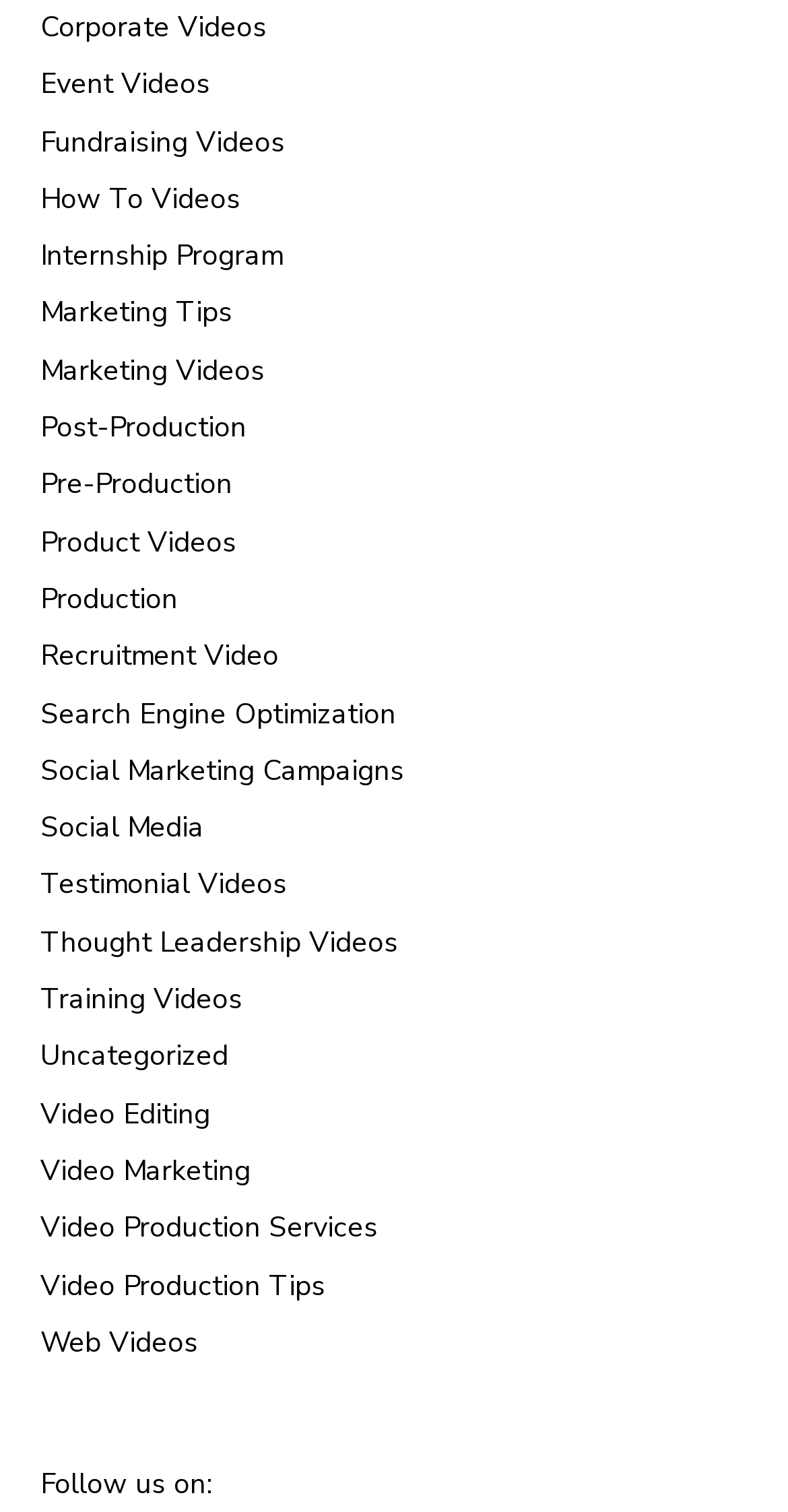Pinpoint the bounding box coordinates of the clickable area necessary to execute the following instruction: "Click on Corporate Videos". The coordinates should be given as four float numbers between 0 and 1, namely [left, top, right, bottom].

[0.051, 0.005, 0.338, 0.031]